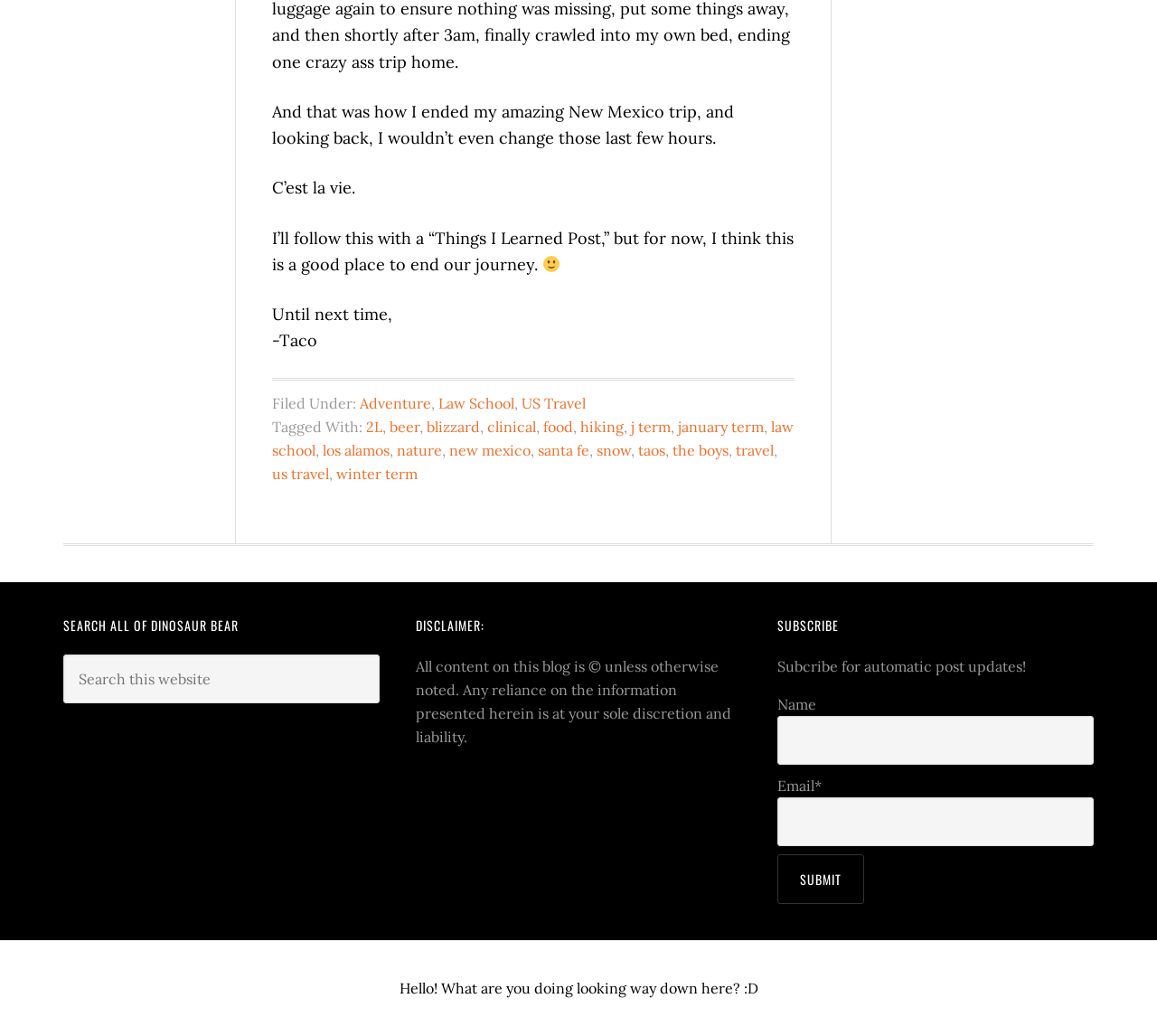What is the copyright notice for the blog content?
Using the information from the image, answer the question thoroughly.

The copyright notice is mentioned in the disclaimer section, where it says 'All content on this blog is © unless otherwise noted. Any reliance on the information presented herein is at your sole discretion and liability'.